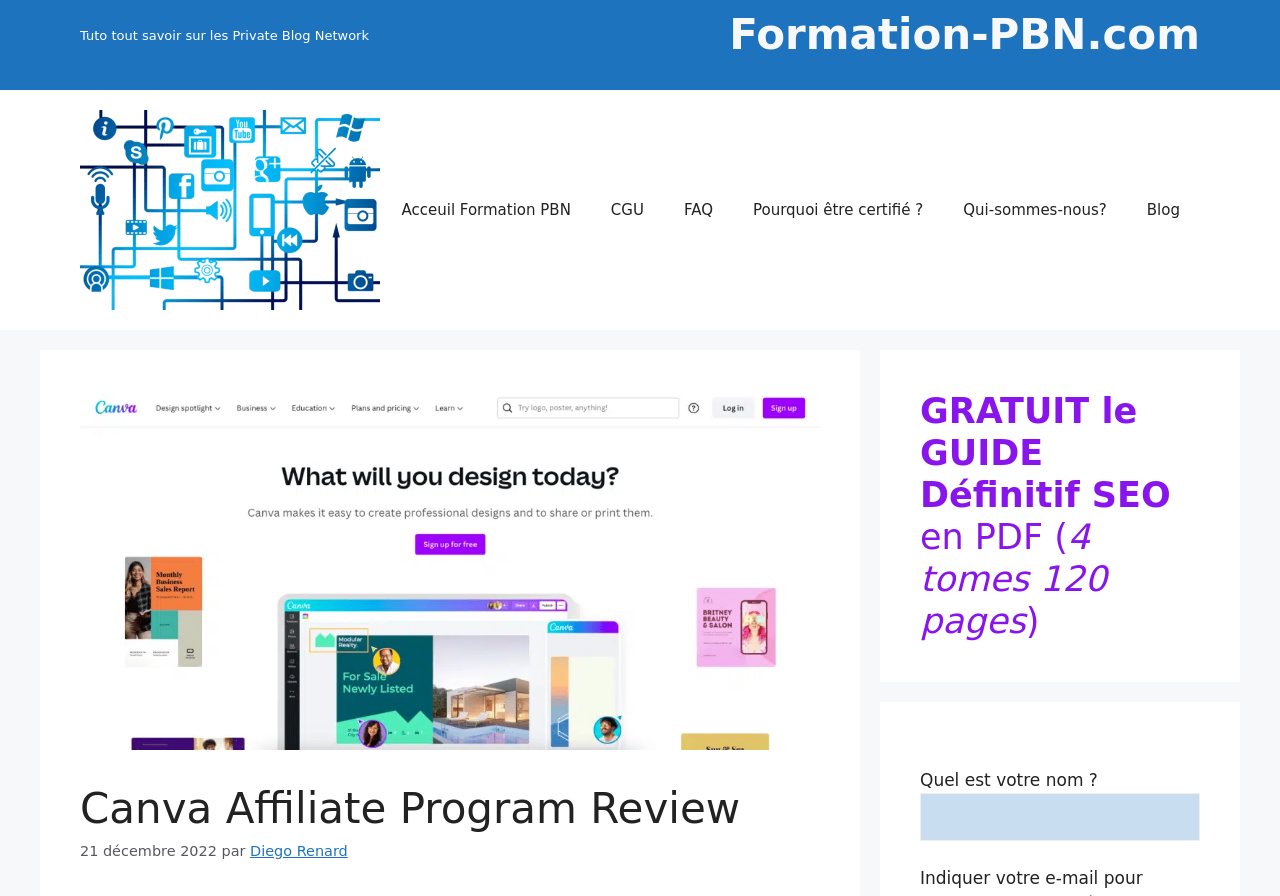Locate the bounding box coordinates of the area that needs to be clicked to fulfill the following instruction: "Click on the Formation PBN link". The coordinates should be in the format of four float numbers between 0 and 1, namely [left, top, right, bottom].

[0.062, 0.223, 0.297, 0.245]